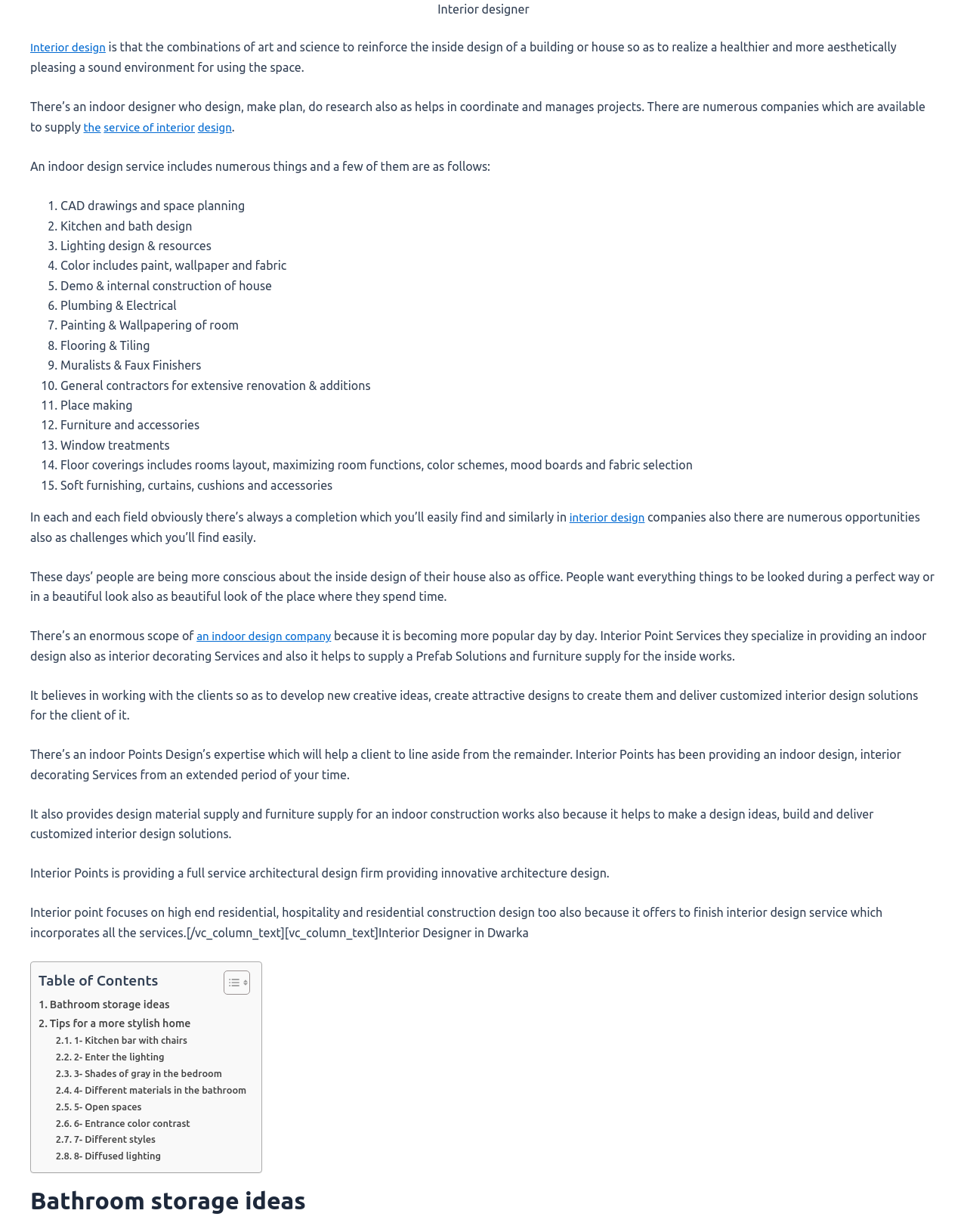Locate the bounding box coordinates of the UI element described by: "service of interior". The bounding box coordinates should consist of four float numbers between 0 and 1, i.e., [left, top, right, bottom].

[0.108, 0.097, 0.209, 0.108]